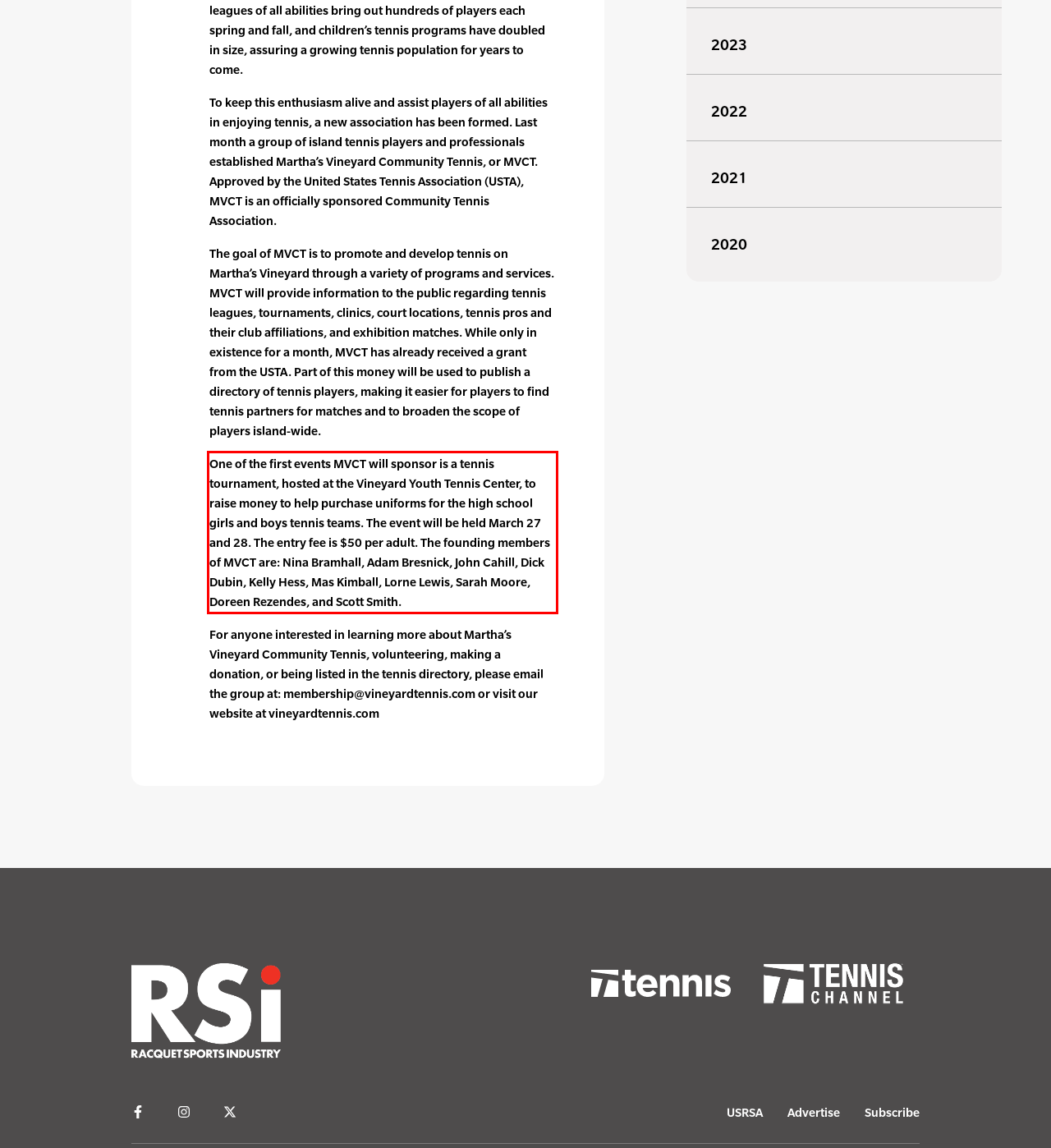Please perform OCR on the text content within the red bounding box that is highlighted in the provided webpage screenshot.

One of the first events MVCT will sponsor is a tennis tournament, hosted at the Vineyard Youth Tennis Center, to raise money to help purchase uniforms for the high school girls and boys tennis teams. The event will be held March 27 and 28. The entry fee is $50 per adult. The founding members of MVCT are: Nina Bramhall, Adam Bresnick, John Cahill, Dick Dubin, Kelly Hess, Mas Kimball, Lorne Lewis, Sarah Moore, Doreen Rezendes, and Scott Smith.